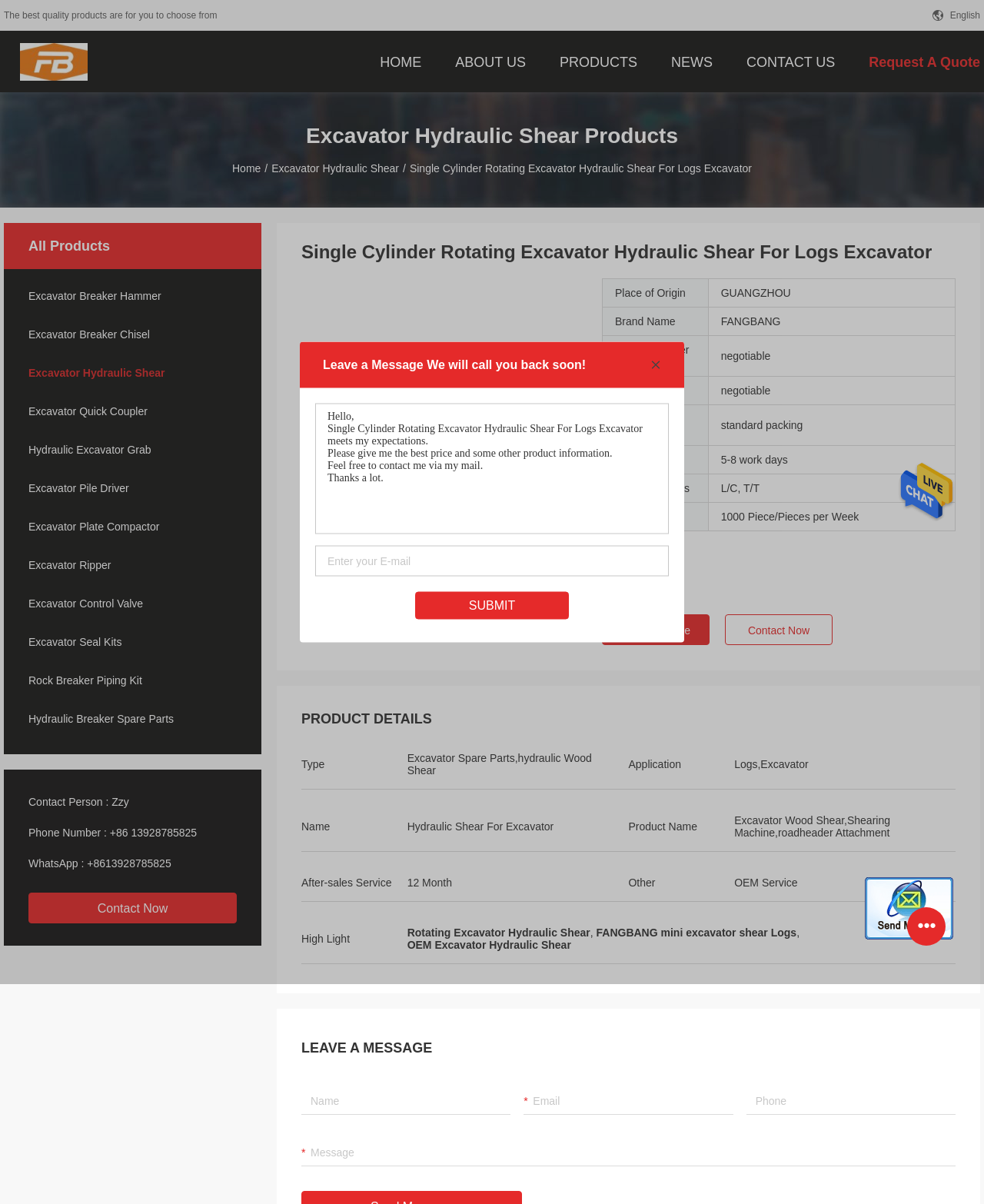Please find the bounding box coordinates in the format (top-left x, top-left y, bottom-right x, bottom-right y) for the given element description. Ensure the coordinates are floating point numbers between 0 and 1. Description: Excavator Ripper

[0.004, 0.464, 0.266, 0.475]